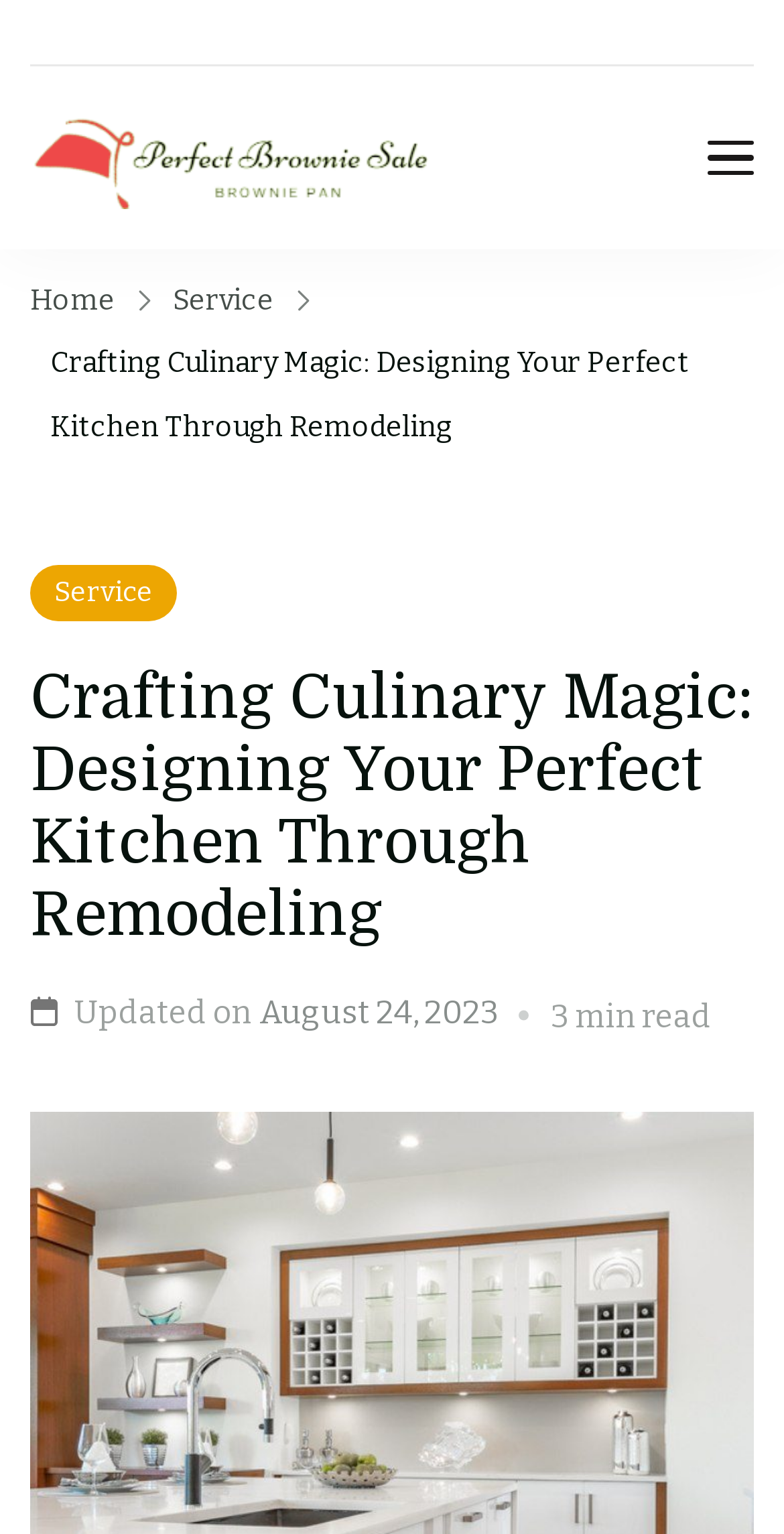Determine the bounding box coordinates of the UI element that matches the following description: "alt="Perfect Brownie Sale"". The coordinates should be four float numbers between 0 and 1 in the format [left, top, right, bottom].

[0.038, 0.069, 0.551, 0.136]